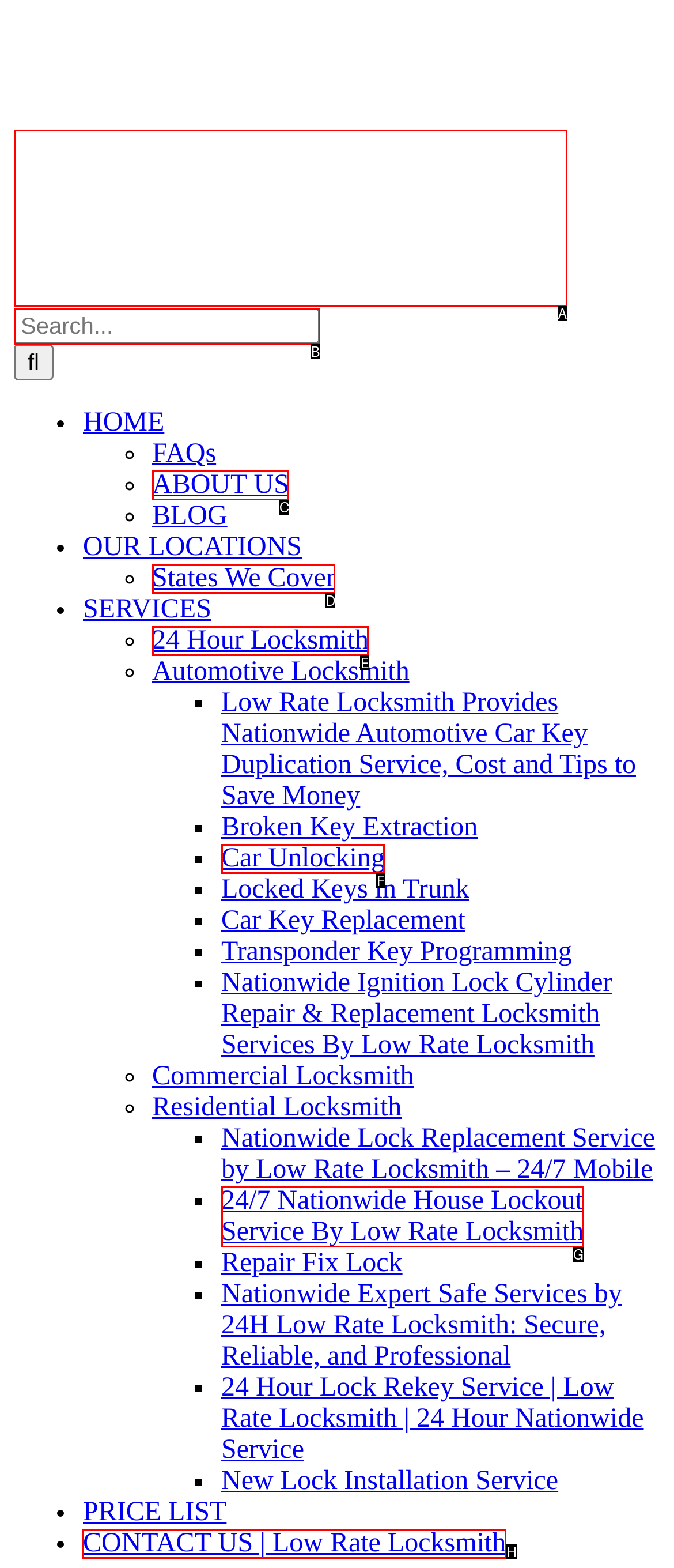Select the letter of the UI element you need to click to complete this task: Contact Low Rate Locksmith.

H